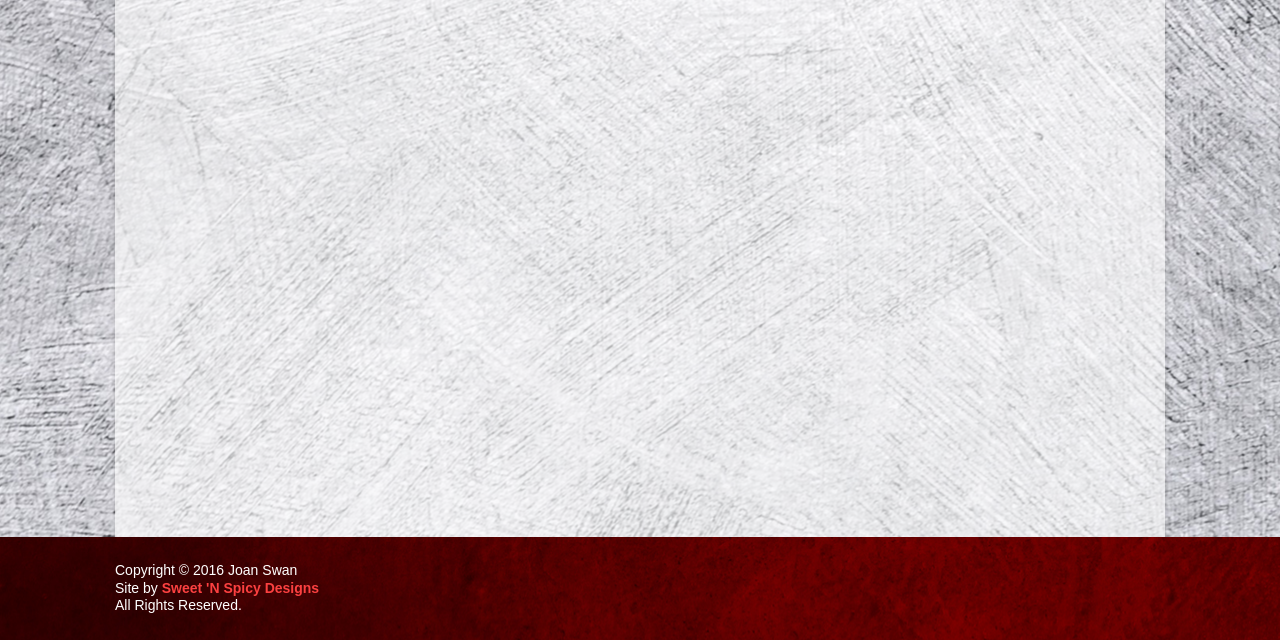Find the bounding box of the element with the following description: "Sweet 'N Spicy Designs". The coordinates must be four float numbers between 0 and 1, formatted as [left, top, right, bottom].

[0.126, 0.905, 0.249, 0.93]